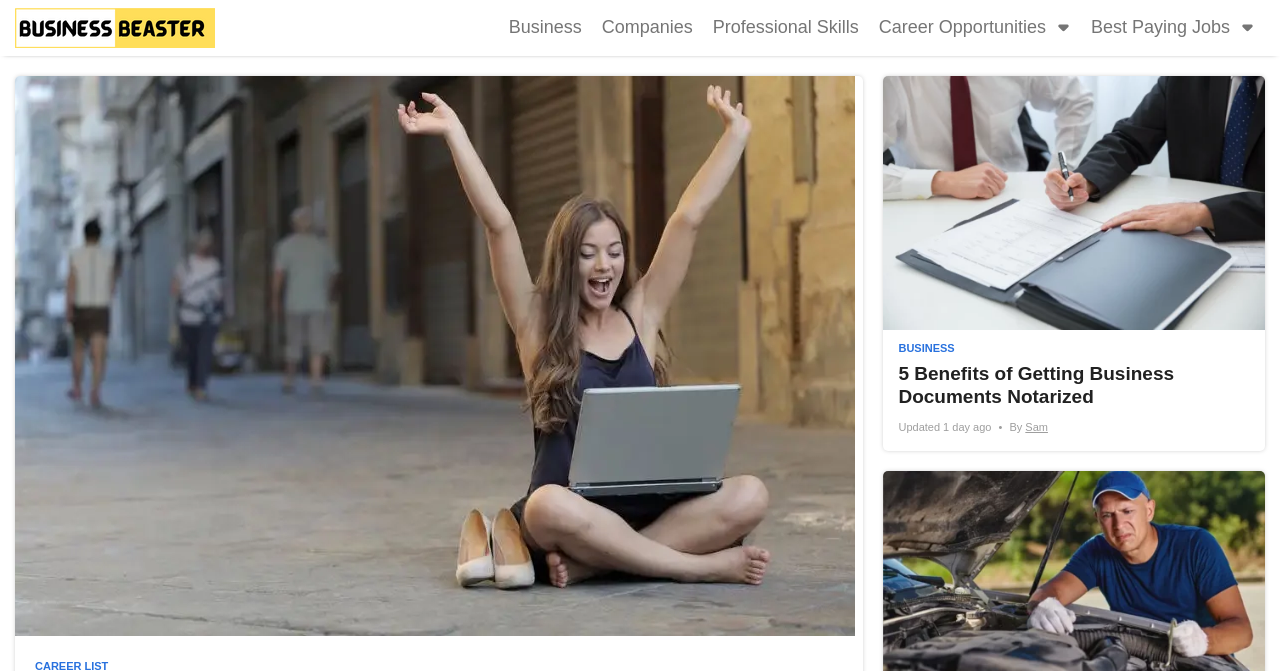Provide the bounding box coordinates, formatted as (top-left x, top-left y, bottom-right x, bottom-right y), with all values being floating point numbers between 0 and 1. Identify the bounding box of the UI element that matches the description: Companies

[0.462, 0.007, 0.549, 0.077]